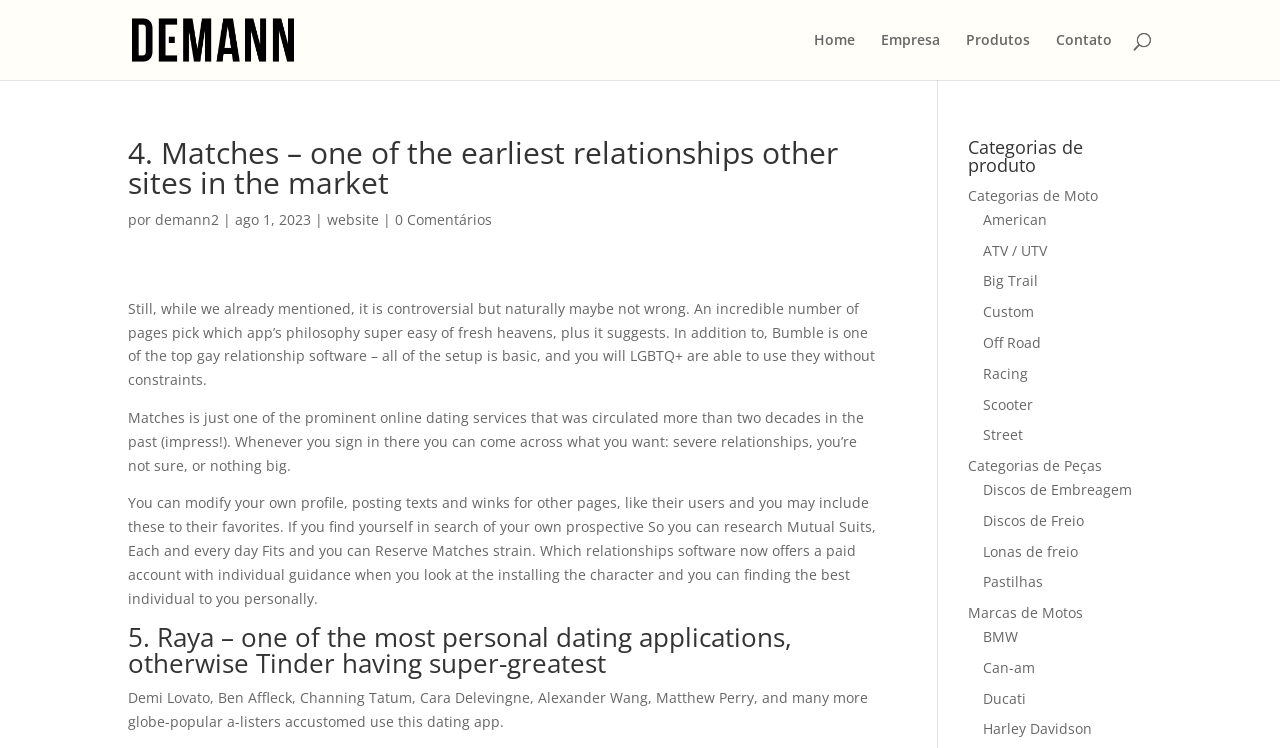Identify the bounding box coordinates for the element you need to click to achieve the following task: "Search for something". The coordinates must be four float values ranging from 0 to 1, formatted as [left, top, right, bottom].

[0.1, 0.0, 0.9, 0.001]